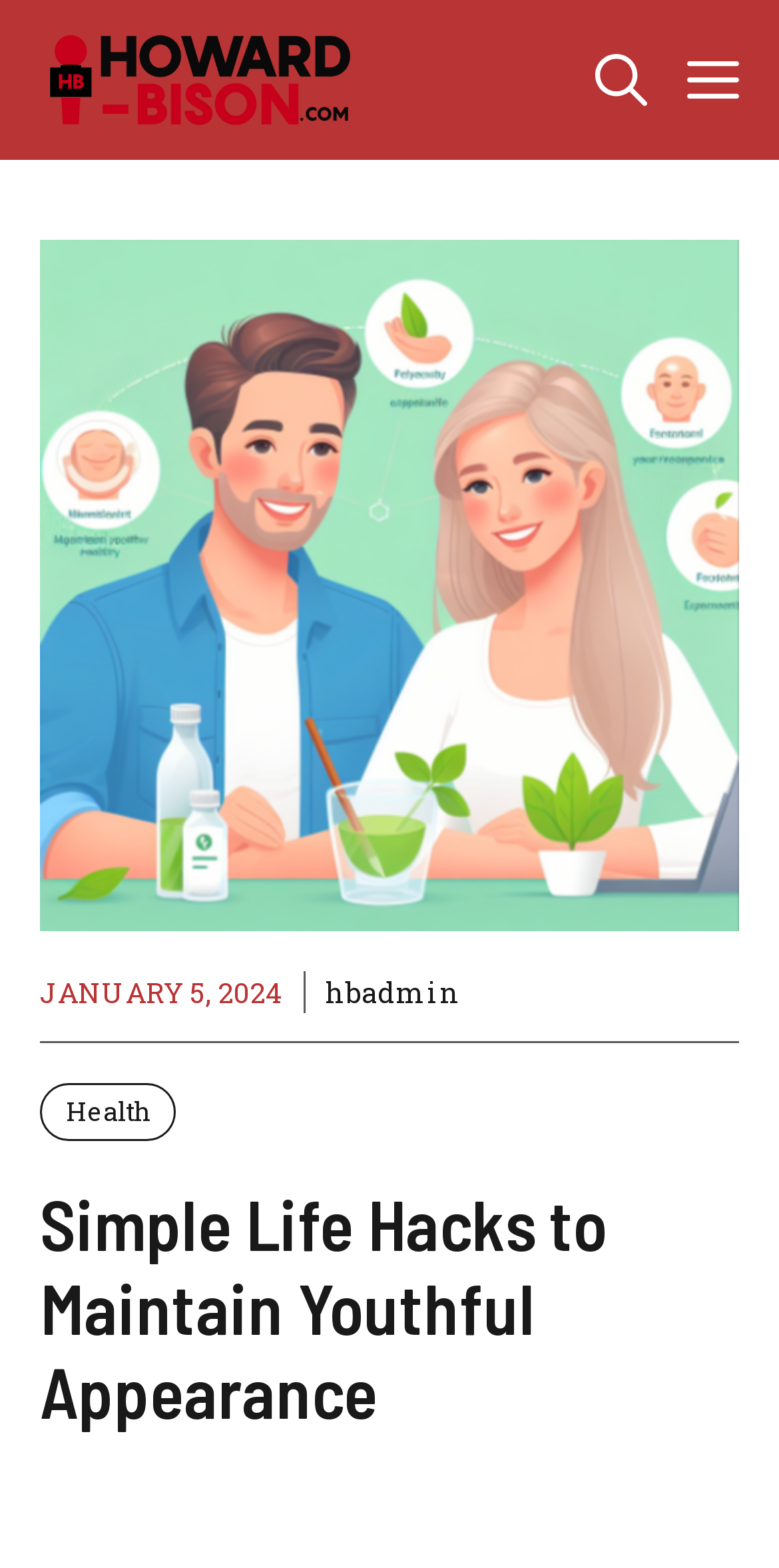Determine the bounding box of the UI component based on this description: "Health". The bounding box coordinates should be four float values between 0 and 1, i.e., [left, top, right, bottom].

[0.051, 0.69, 0.226, 0.728]